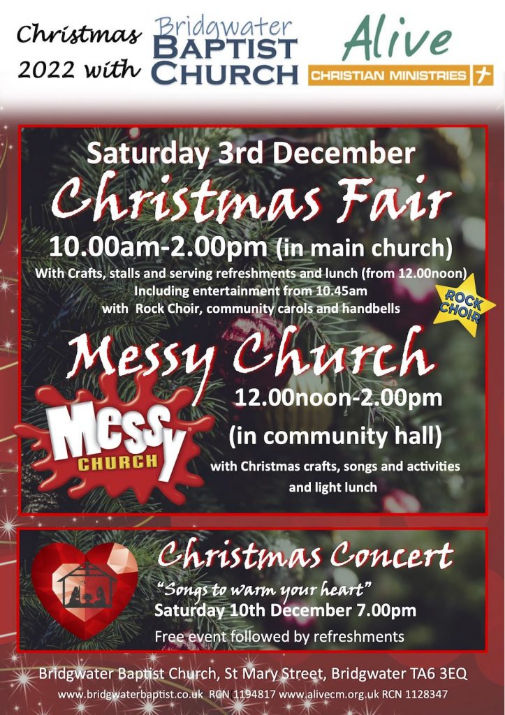Give a comprehensive caption for the image.

This image promotes the upcoming Christmas events at Bridgwater Baptist Church, set for Saturday, December 3rd. The centerpiece is the "Christmas Fair," which will run from 10:00 AM to 2:00 PM in the main church, featuring a variety of crafts, stalls, and refreshments, including lunch starting at noon. The fair will also include entertainment from the Rock Choir, community carols, and handbell performances beginning at 10:45 AM.

Additionally, the "Messy Church" event is scheduled from 12:00 PM to 2:00 PM in the community hall, offering festive activities with Christmas crafts, songs, and a light lunch. The bottom section of the image announces a Christmas Concert titled "Songs to Warm Your Heart," taking place on Saturday, December 10th at 7:00 PM, highlighting that it will be a free event with refreshments available.

Overall, this vibrant promotional poster effectively conveys the spirit of community and festivities planned for the holiday season at the church, inviting all to join in the celebration.